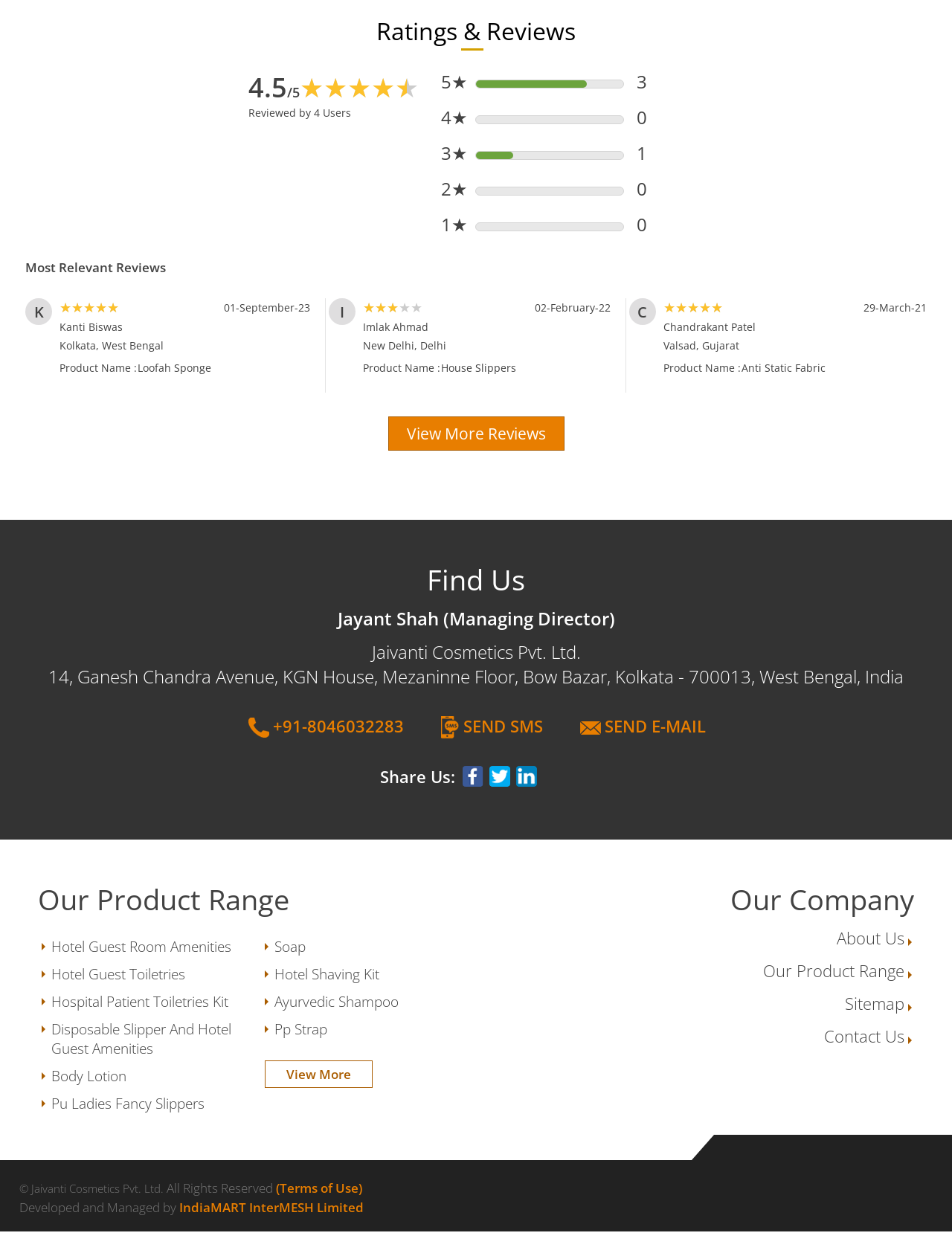Locate the bounding box coordinates of the element that needs to be clicked to carry out the instruction: "Visit the company's about us page". The coordinates should be given as four float numbers ranging from 0 to 1, i.e., [left, top, right, bottom].

[0.879, 0.738, 0.95, 0.755]